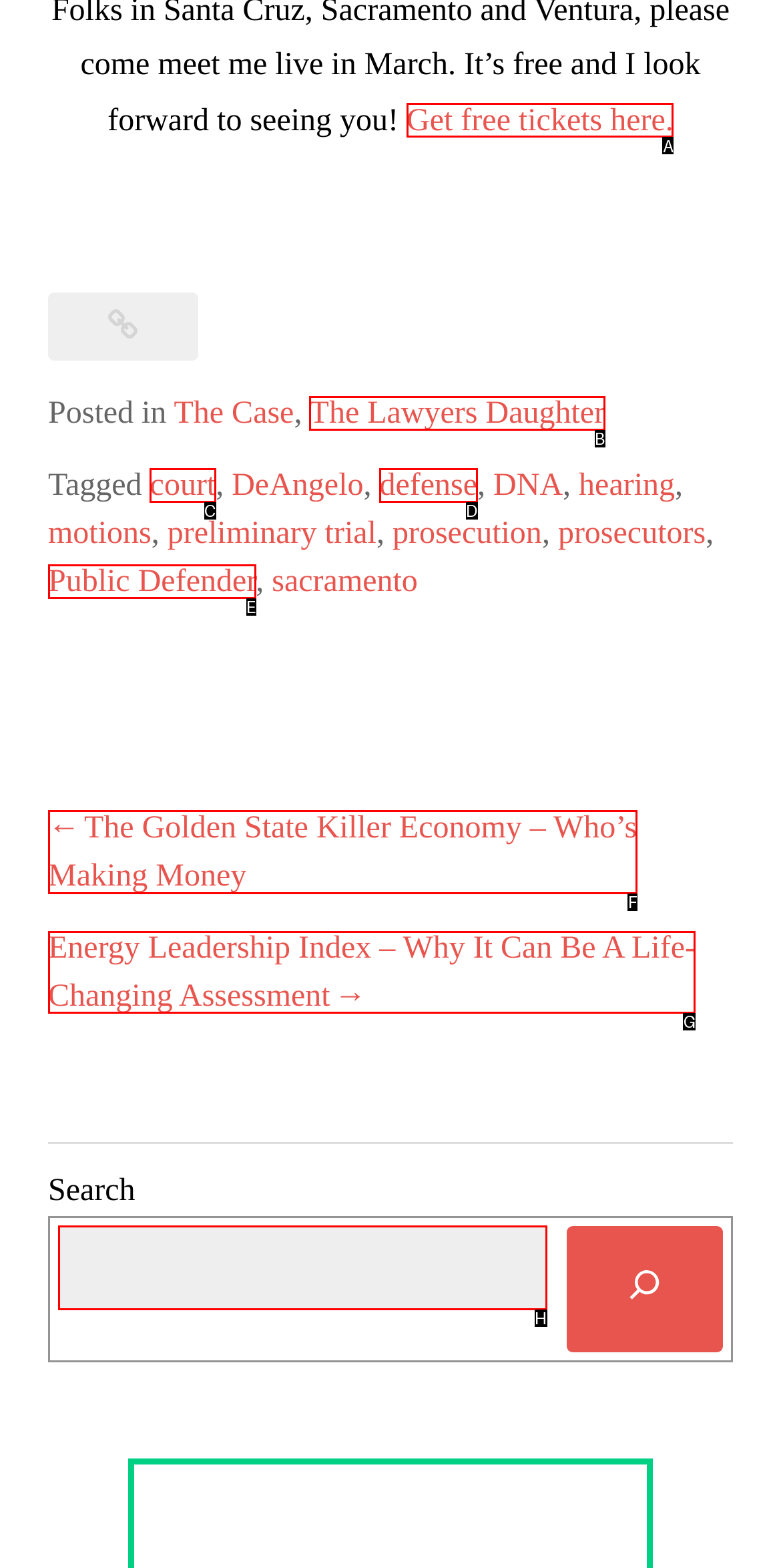Select the correct UI element to complete the task: Read the next post
Please provide the letter of the chosen option.

F